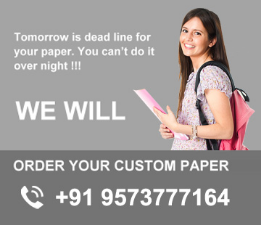What is the deadline for the paper?
Look at the image and answer the question using a single word or phrase.

Tomorrow